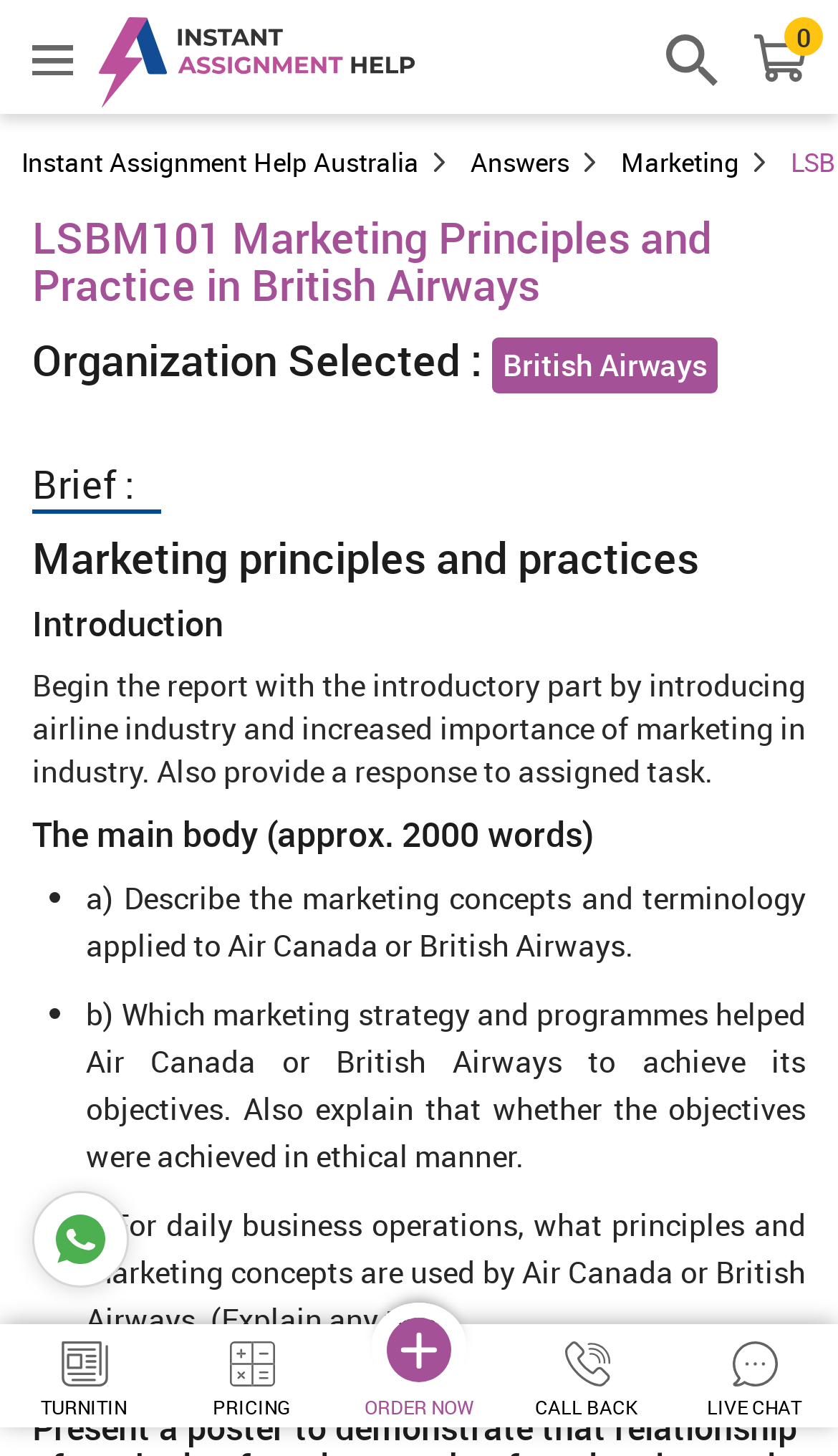Answer the question below using just one word or a short phrase: 
What is the topic of the main body of the report?

Marketing principles and practices